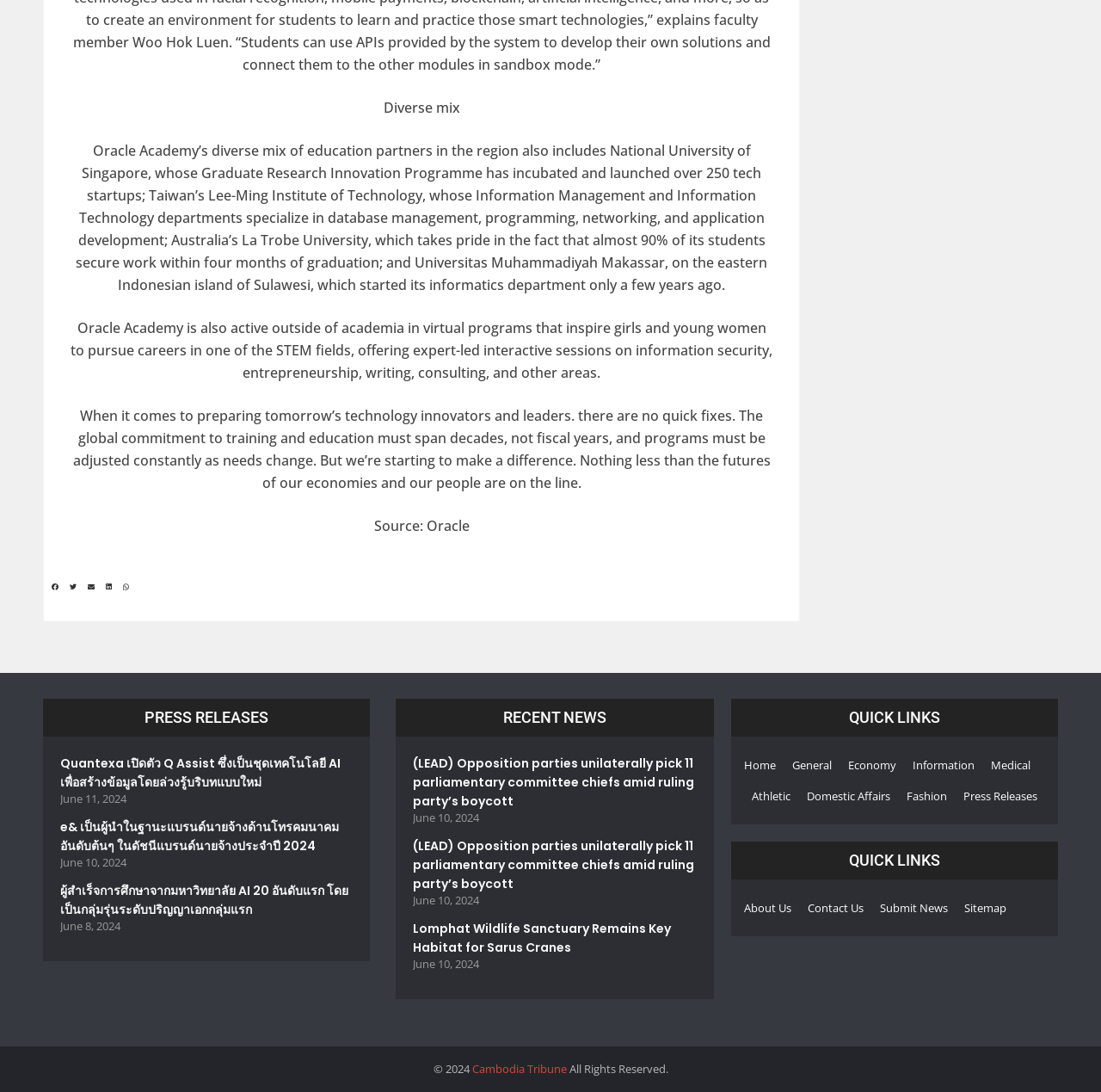Pinpoint the bounding box coordinates of the clickable element to carry out the following instruction: "Read press release about Quantexa."

[0.055, 0.691, 0.309, 0.724]